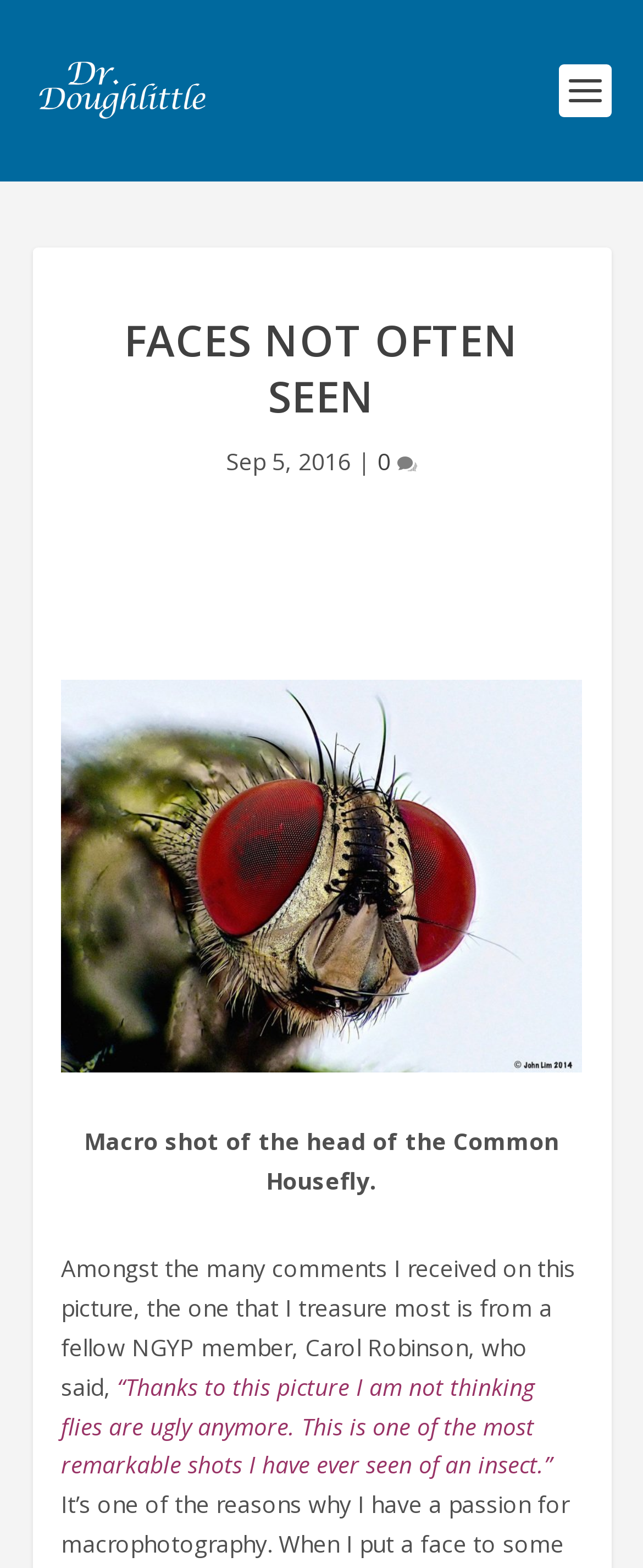What is the photographer's reaction to the comment?
Please answer the question with a single word or phrase, referencing the image.

Thanks